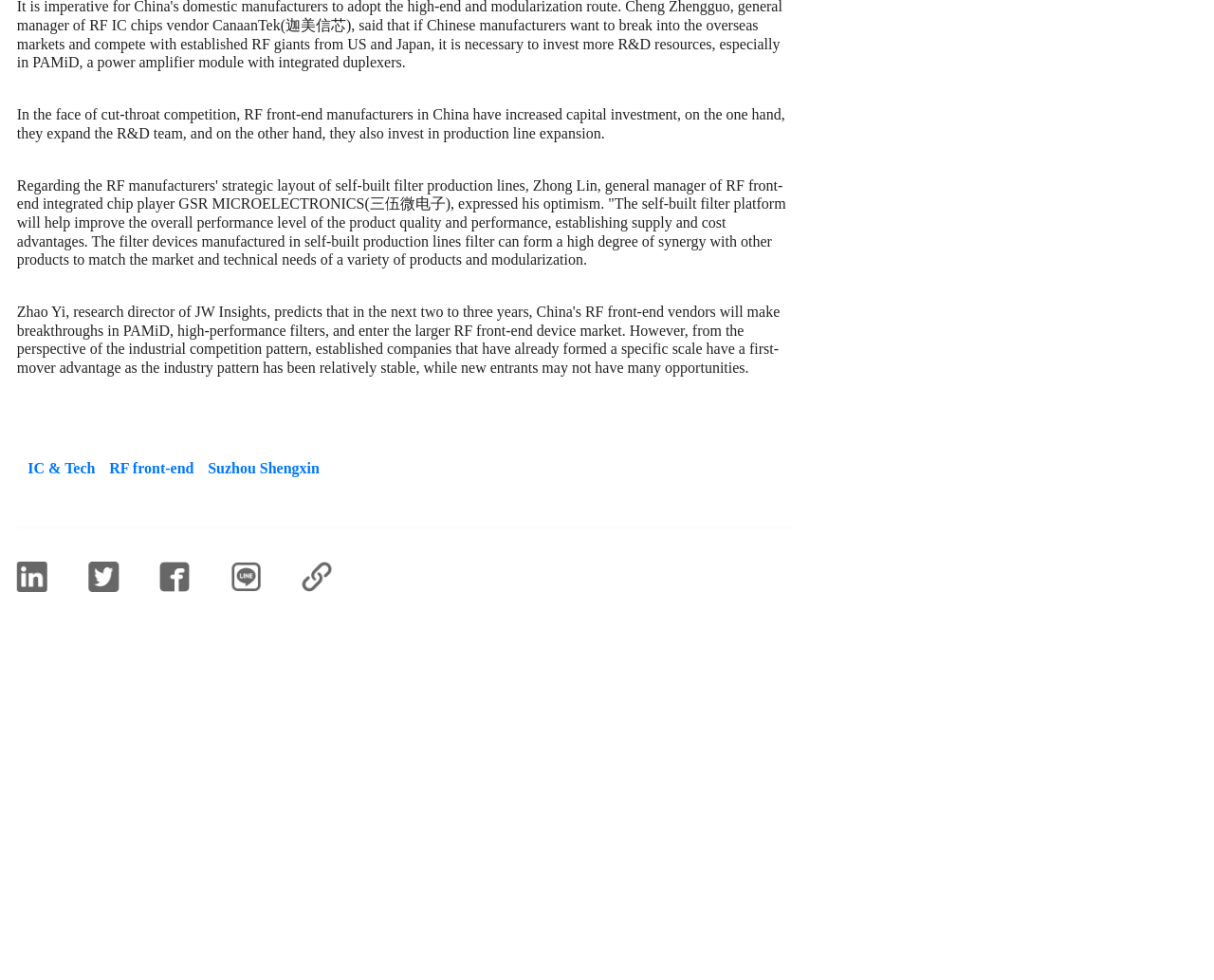Respond concisely with one word or phrase to the following query:
What is the topic of the article?

RF front-end manufacturers